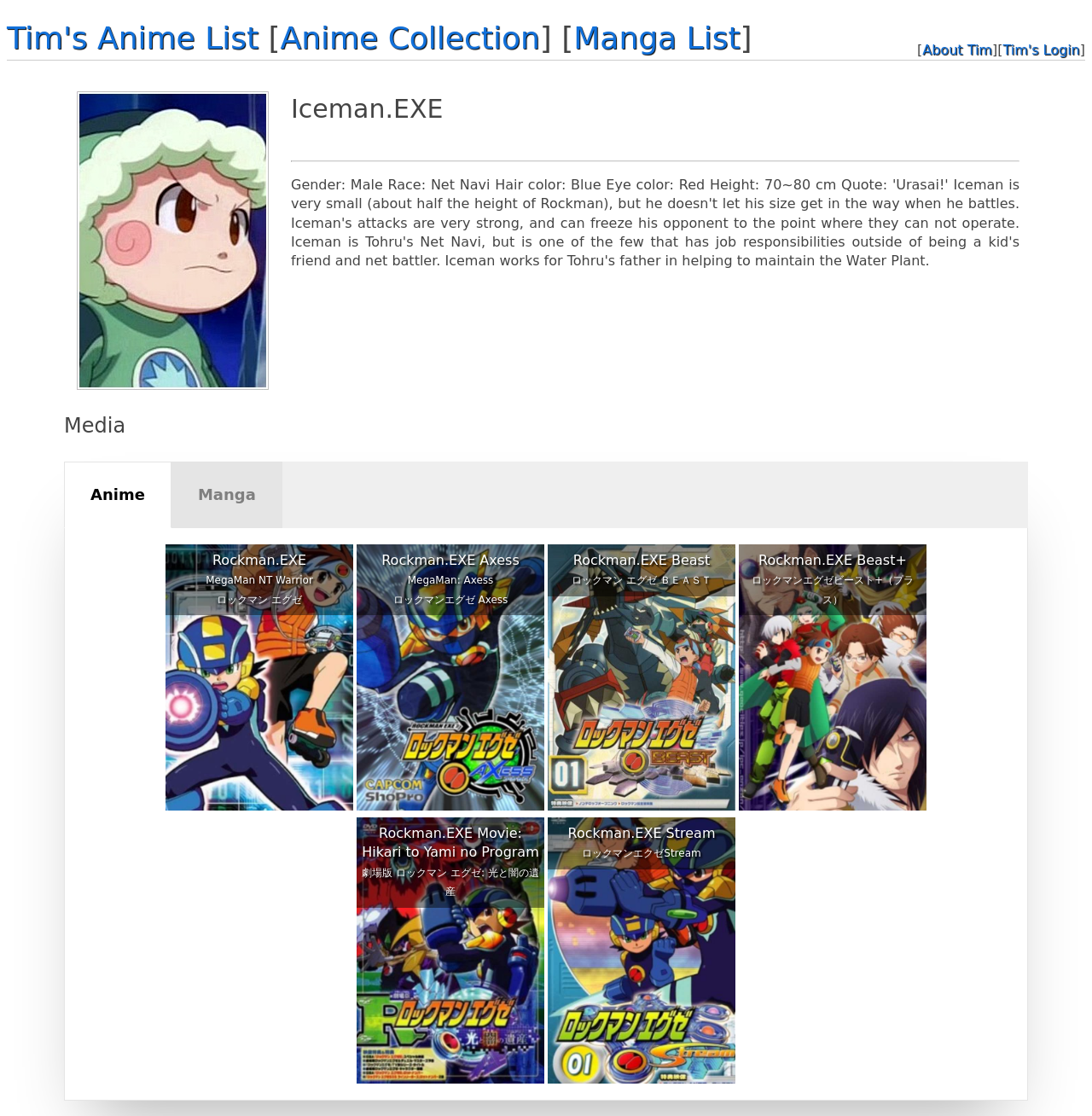Identify the bounding box coordinates for the UI element described as: "Rockman.EXE Beast ロックマン エグゼ ＢＥＡＳＴ".

[0.505, 0.494, 0.67, 0.528]